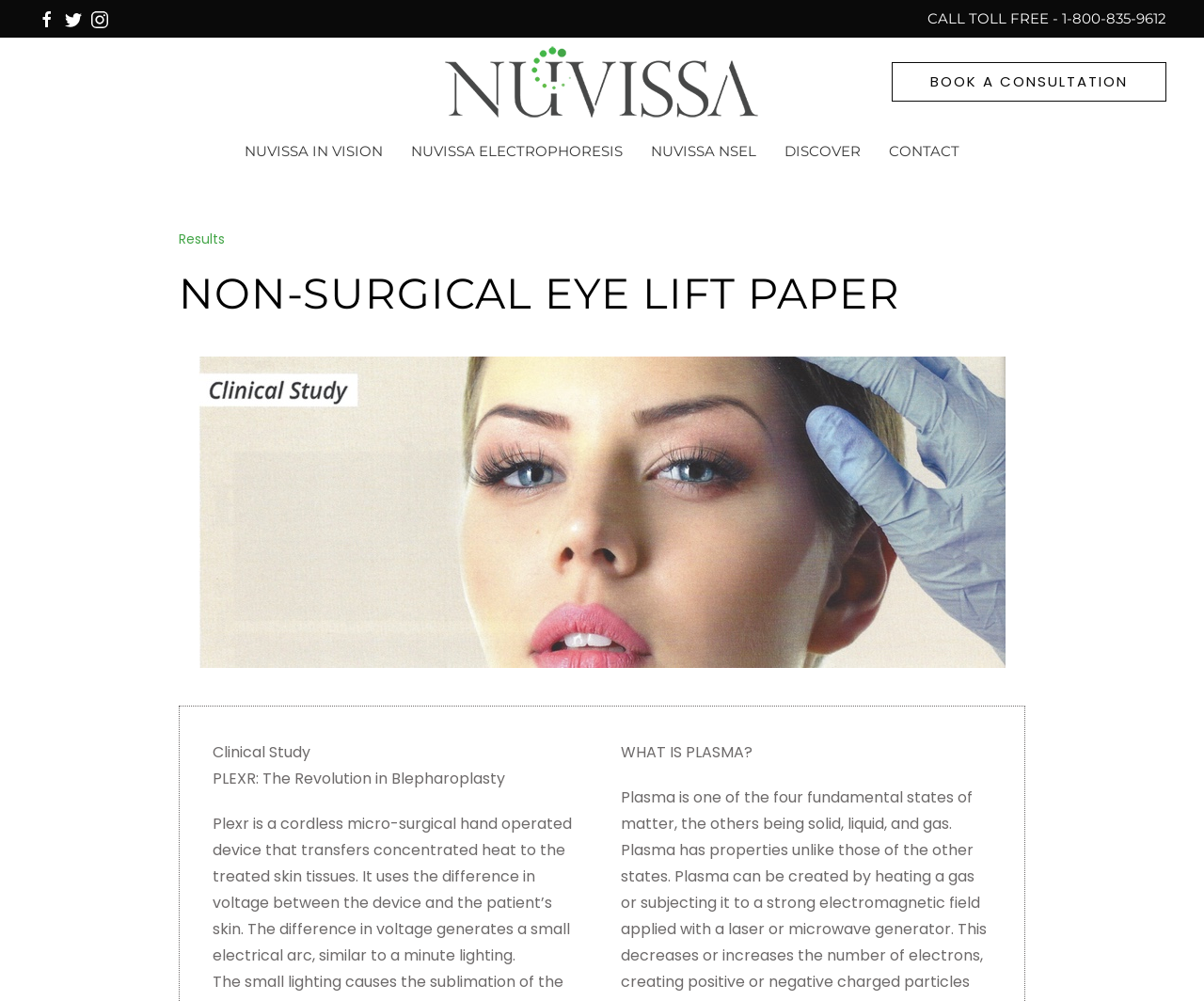How many social media links are present on the top?
From the image, respond with a single word or phrase.

3